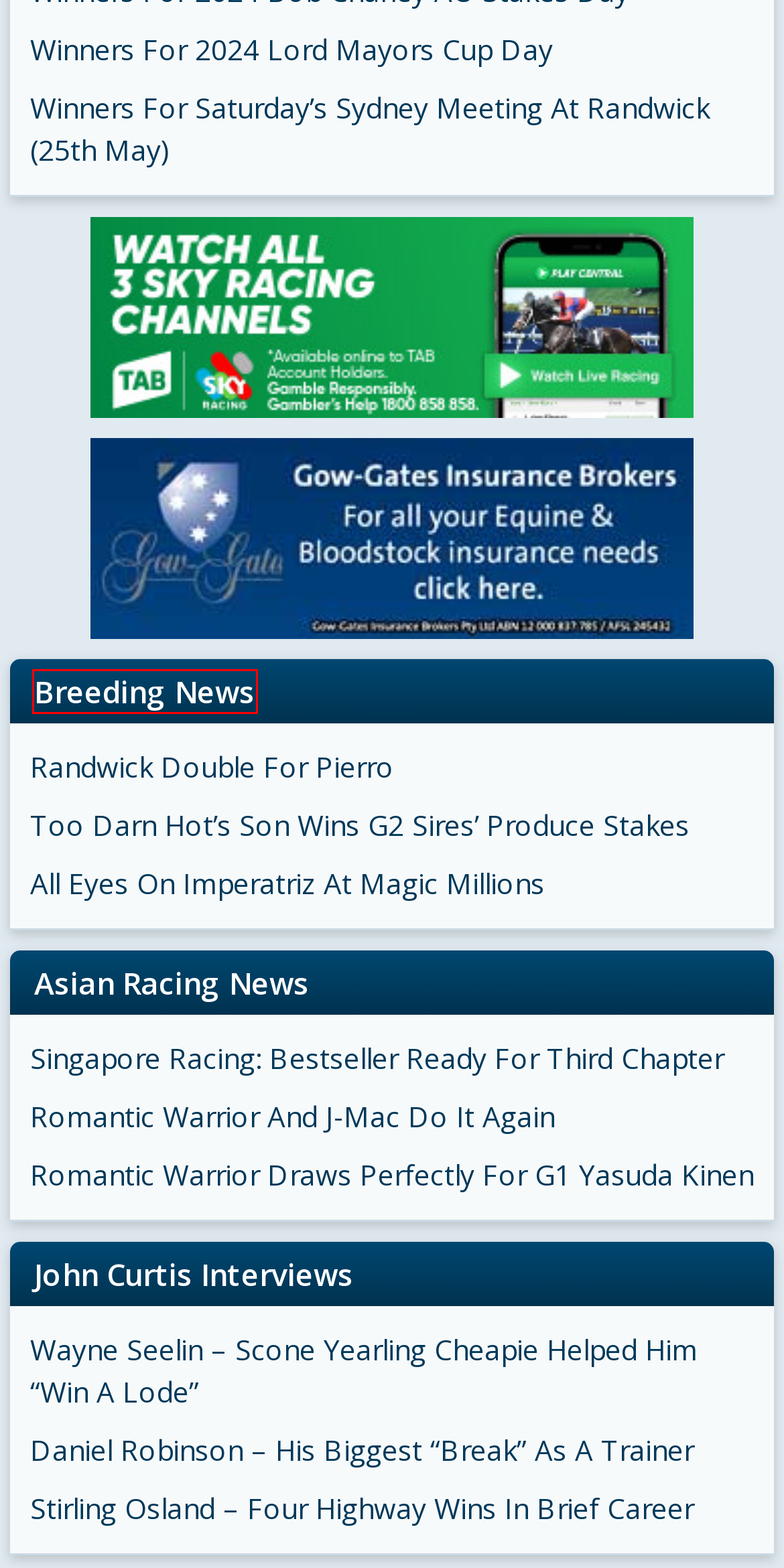You are presented with a screenshot of a webpage that includes a red bounding box around an element. Determine which webpage description best matches the page that results from clicking the element within the red bounding box. Here are the candidates:
A. All Eyes On Imperatriz At Magic Millions - Home of Racing
B. Too Darn Hot's Son Wins G2 Sires' Produce Stakes - Home of Racing
C. Asian Racing News Archives - Home of Racing
D. Romantic Warrior And J-Mac Do It Again - Home of Racing
E. Breeding News Archives - Home of Racing
F. Romantic Warrior Draws Perfectly For G1 Yasuda Kinen - Home of Racing
G. Winners For Saturday's Sydney Meeting At Randwick (25th May) - Home of Racing
H. Wayne Seelin - Scone Yearling Cheapie Helped Him "Win A Lode" - Home of Racing

E